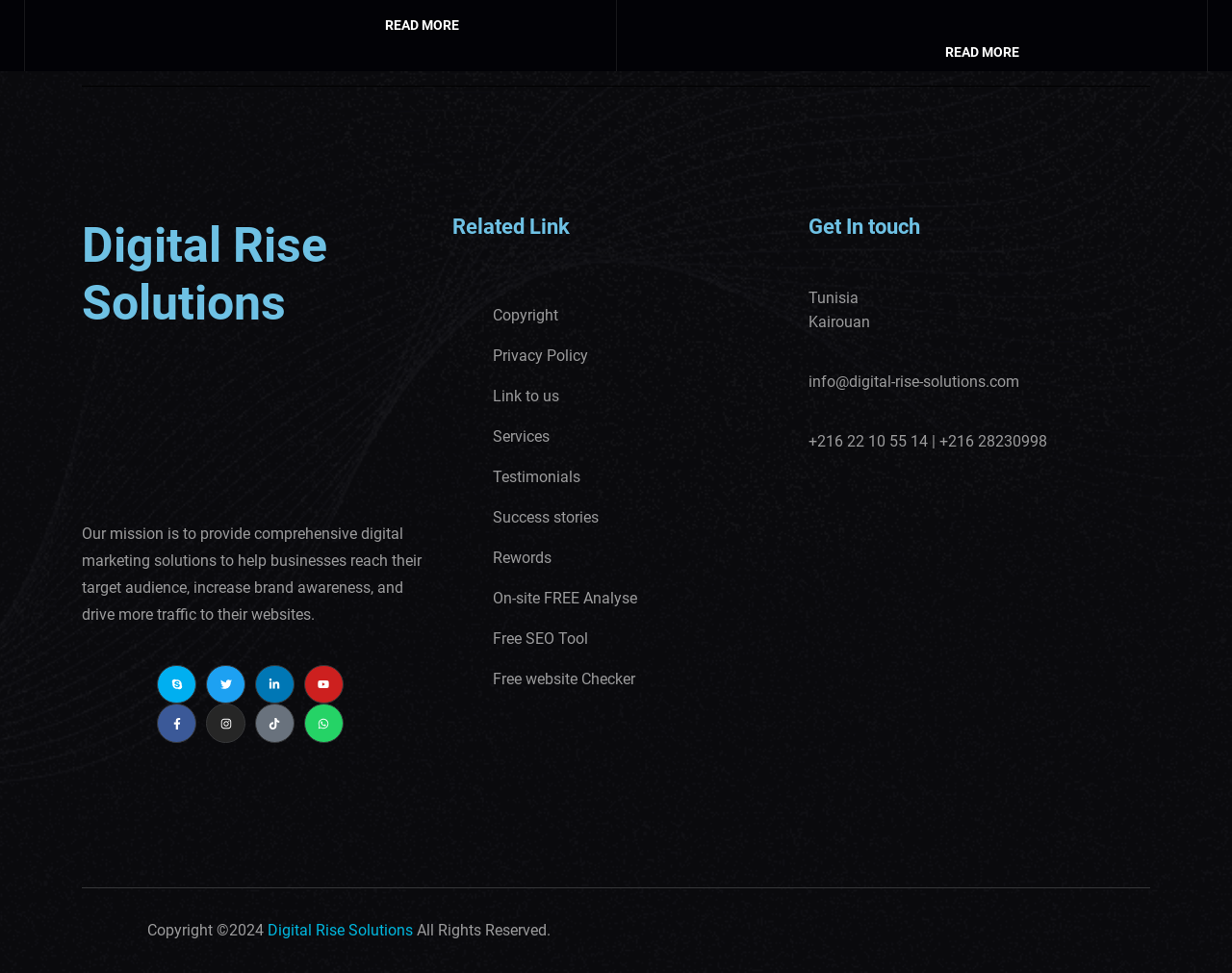What is the copyright year?
Answer the question using a single word or phrase, according to the image.

2024